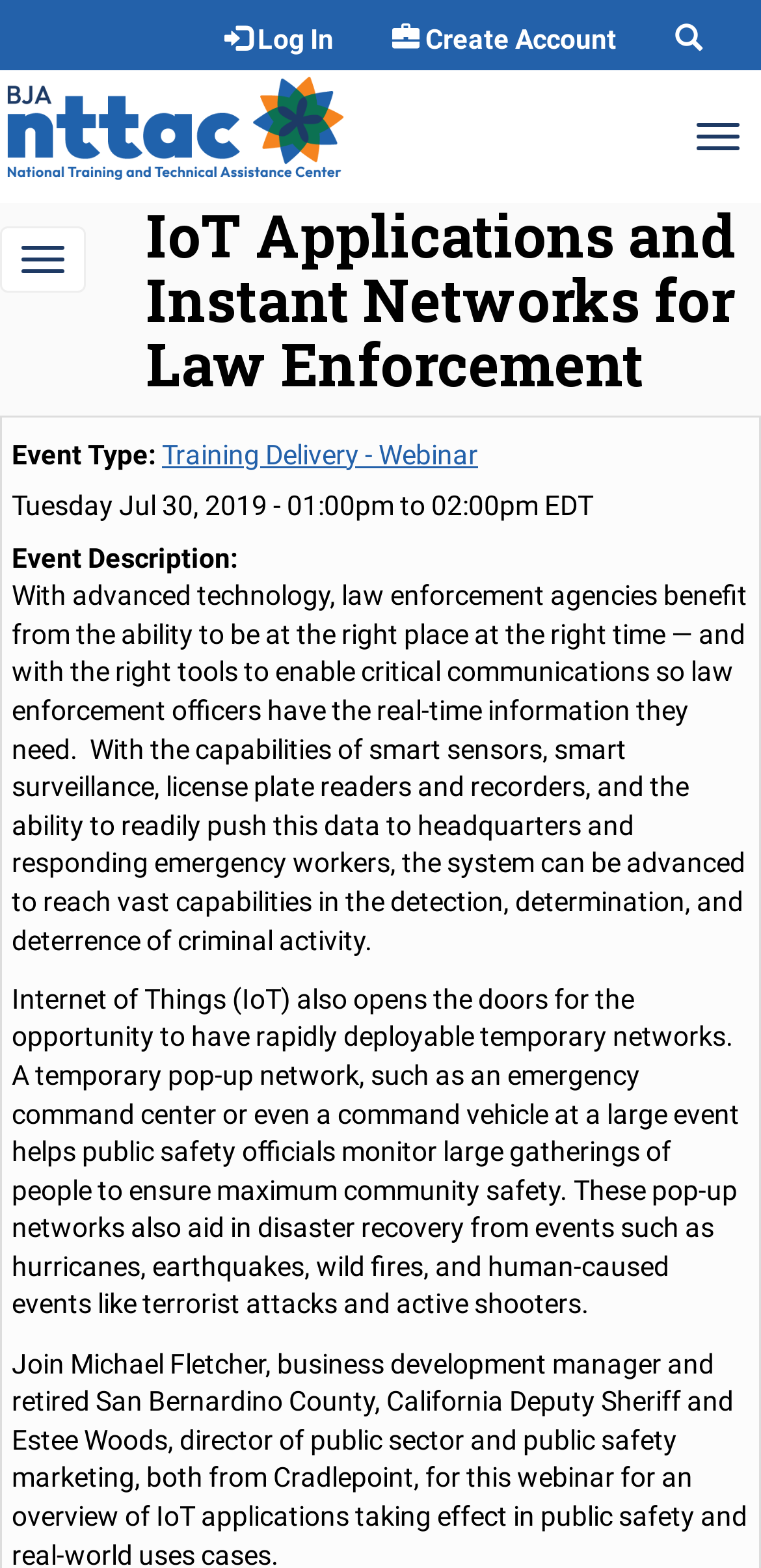Please determine the headline of the webpage and provide its content.

IoT Applications and Instant Networks for Law Enforcement